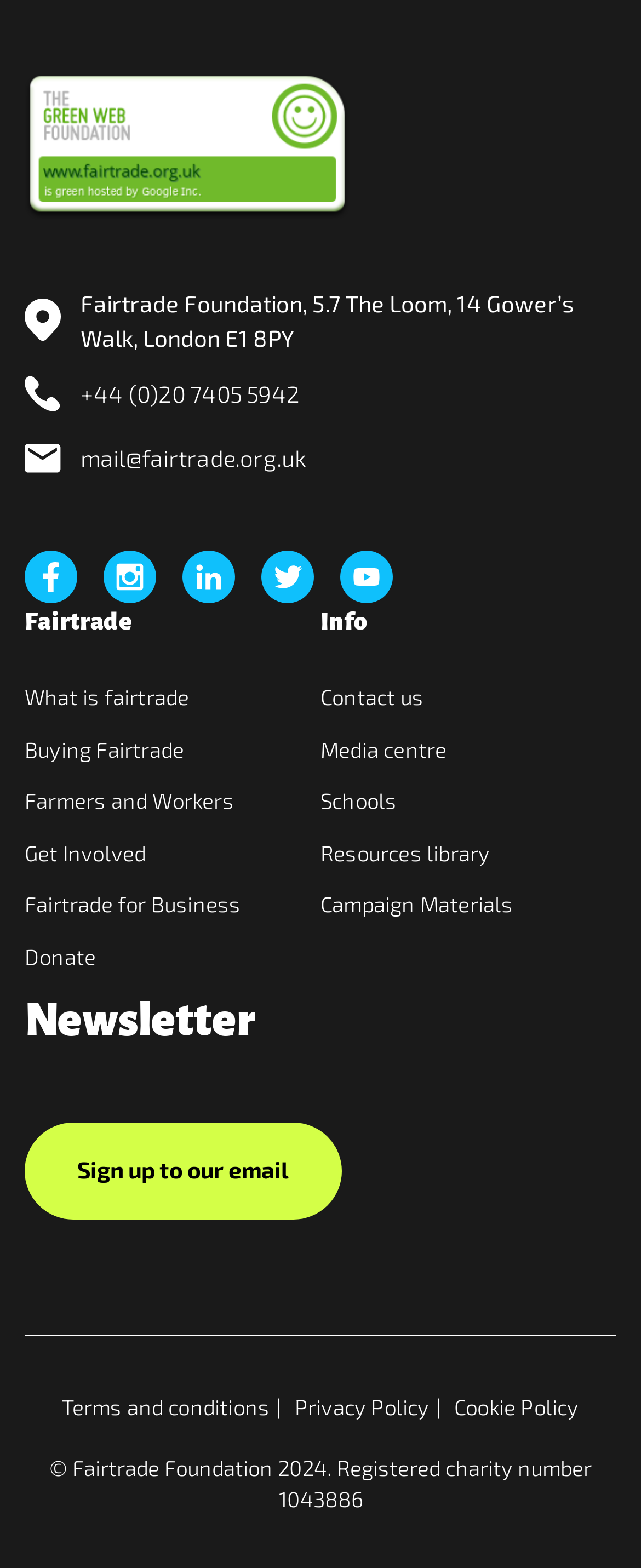Answer the question in a single word or phrase:
How many main categories are there?

3